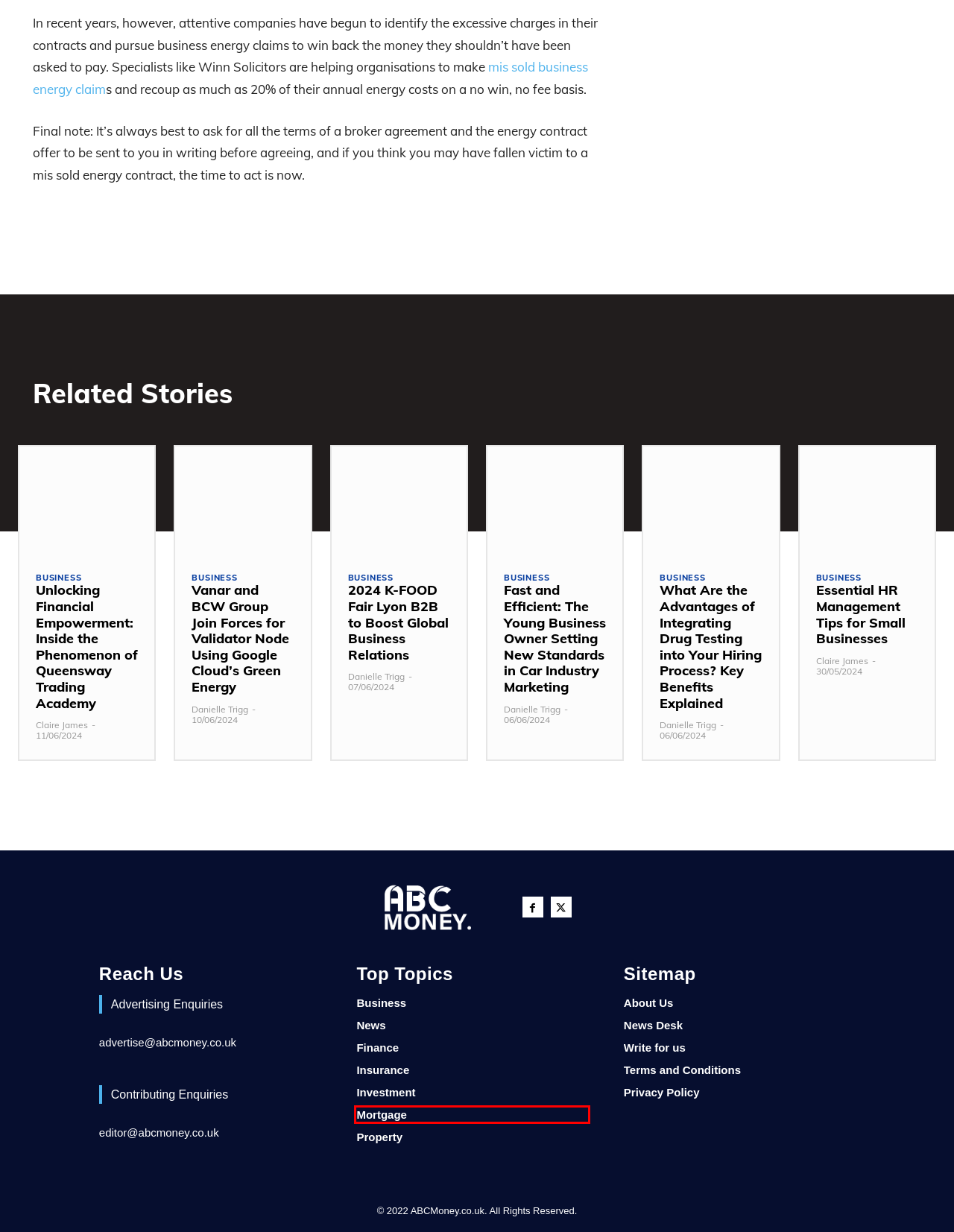You have a screenshot of a webpage with a red bounding box around an element. Choose the best matching webpage description that would appear after clicking the highlighted element. Here are the candidates:
A. 2024 K-FOOD Fair Lyon B2B To Boost Global Business Relations | ABC Money
B. Privacy Policy | ABC Money
C. Danielle Trigg, Author At ABC Money
D. Terms And Conditions | ABC Money
E. Mortgage News - ABC Money
F. Claire James, Author At ABC Money
G. News Desk | ABC Money
H. Insurance News - ABC Money

E